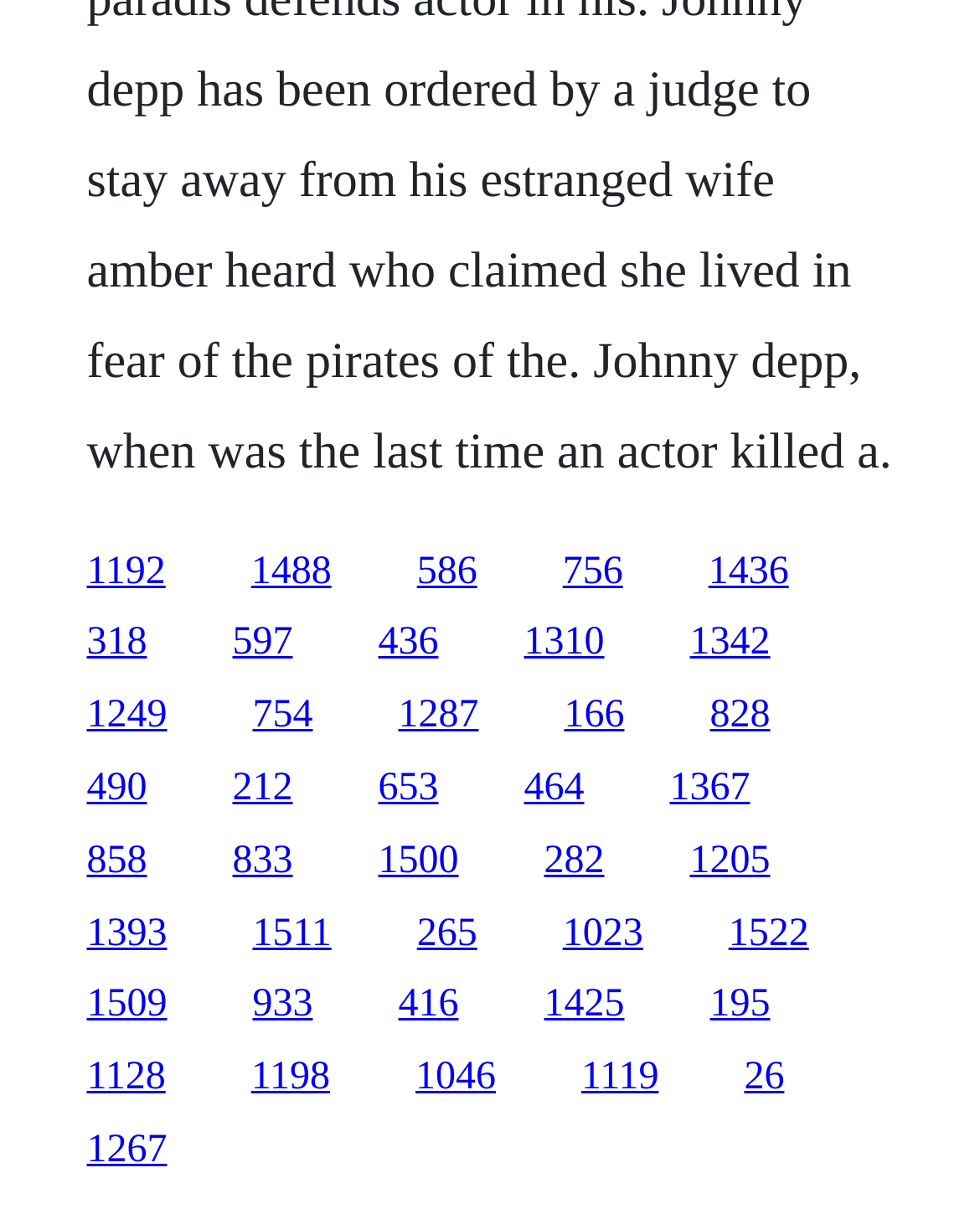How many links are in the bottom section of the webpage?
Based on the visual information, provide a detailed and comprehensive answer.

I analyzed the y1 and y2 coordinates of the links and found that links '1128', '1198', '1046', '1119', and '26' have y1 coordinates greater than 0.8, indicating that they are located in the bottom section of the webpage.